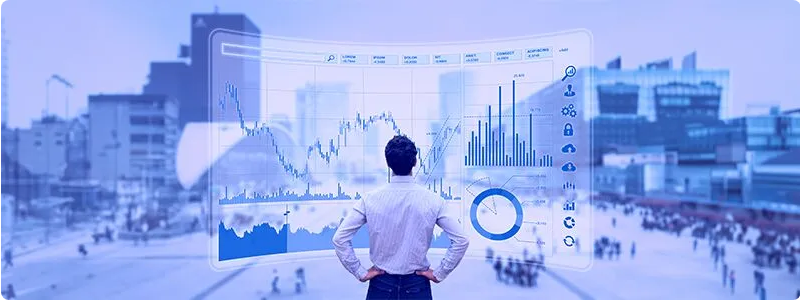Describe all the aspects of the image extensively.

The image depicts a professional standing confidently with his back to the viewer, gazing at a futuristic, holographic data interface. This display showcases various graphs, charts, and icons that represent complex data analytics in real time. The backdrop features a modern urban landscape, hinting at a bustling city with skyscrapers and a crowd of pedestrians below. The blue-toned color scheme conveys a sense of technology and advancement, emphasizing the theme of data-driven decision-making and business analytics. This visual aligns with the concepts of pushdown optimization in data management, illustrating the intersection of advanced technology and enterprise efficiency.